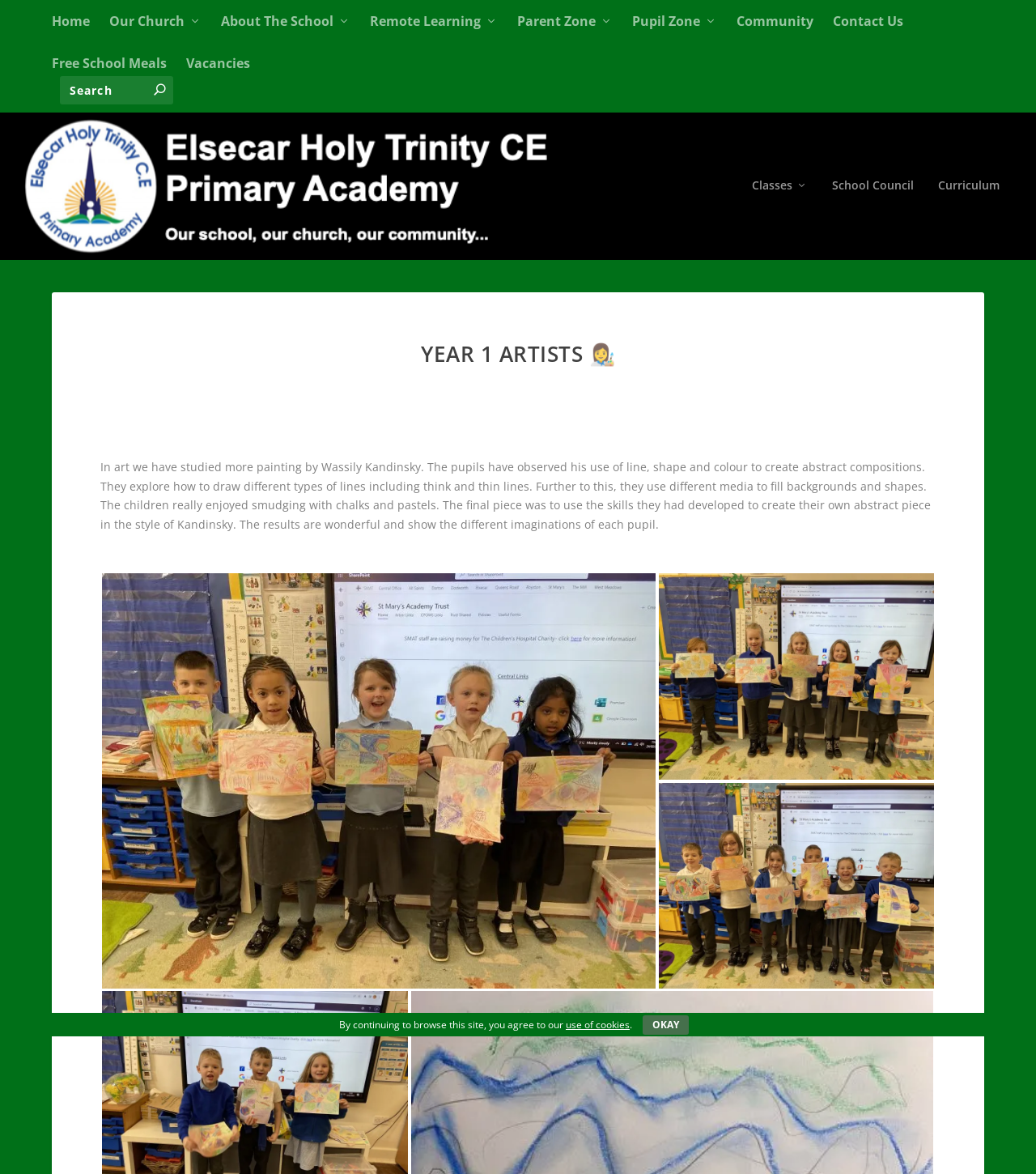Locate the bounding box coordinates of the clickable part needed for the task: "Go to the 'Classes' page".

[0.726, 0.152, 0.78, 0.221]